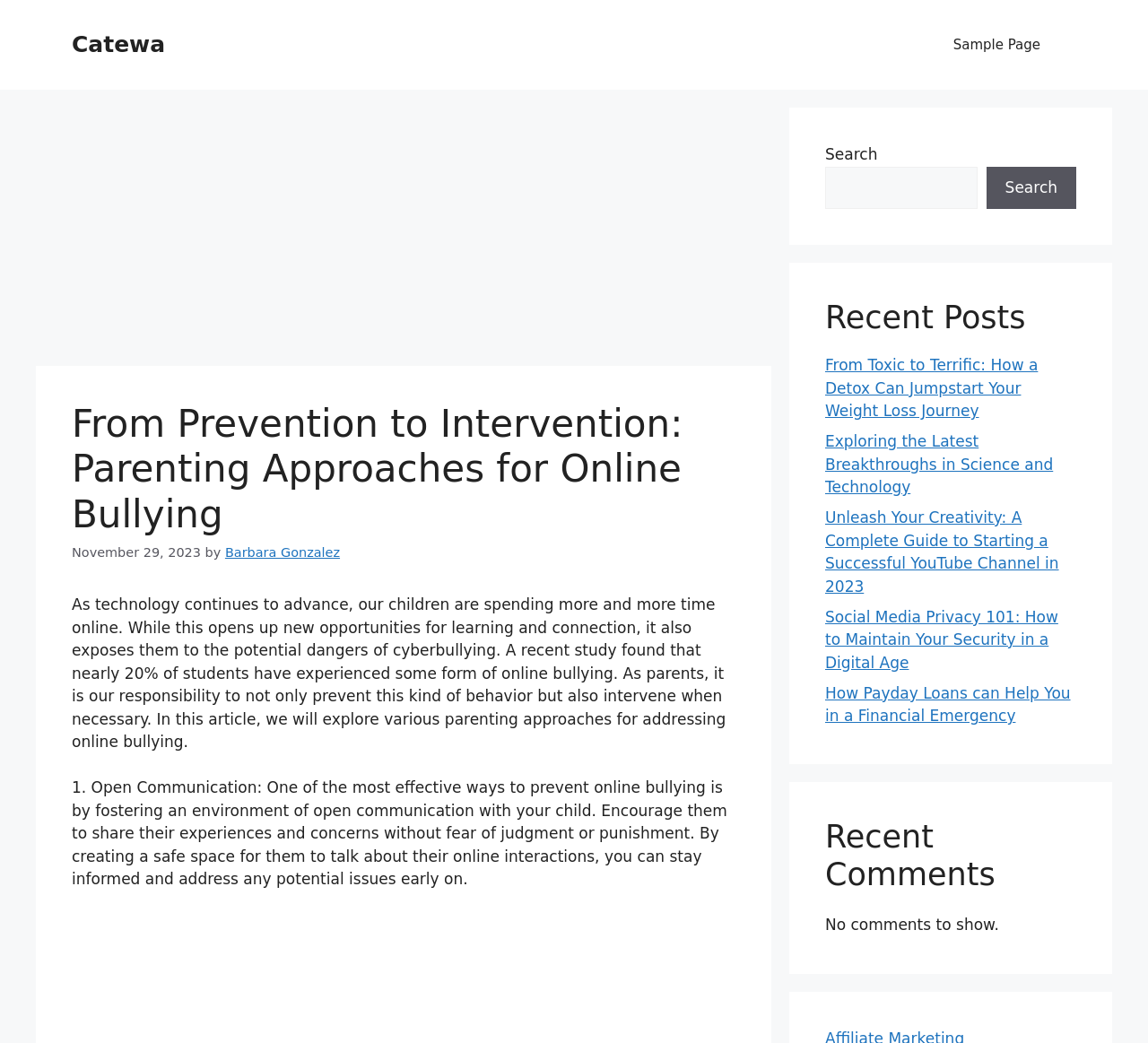Please identify the bounding box coordinates of the clickable area that will allow you to execute the instruction: "View the 'Recent Posts'".

[0.719, 0.286, 0.938, 0.322]